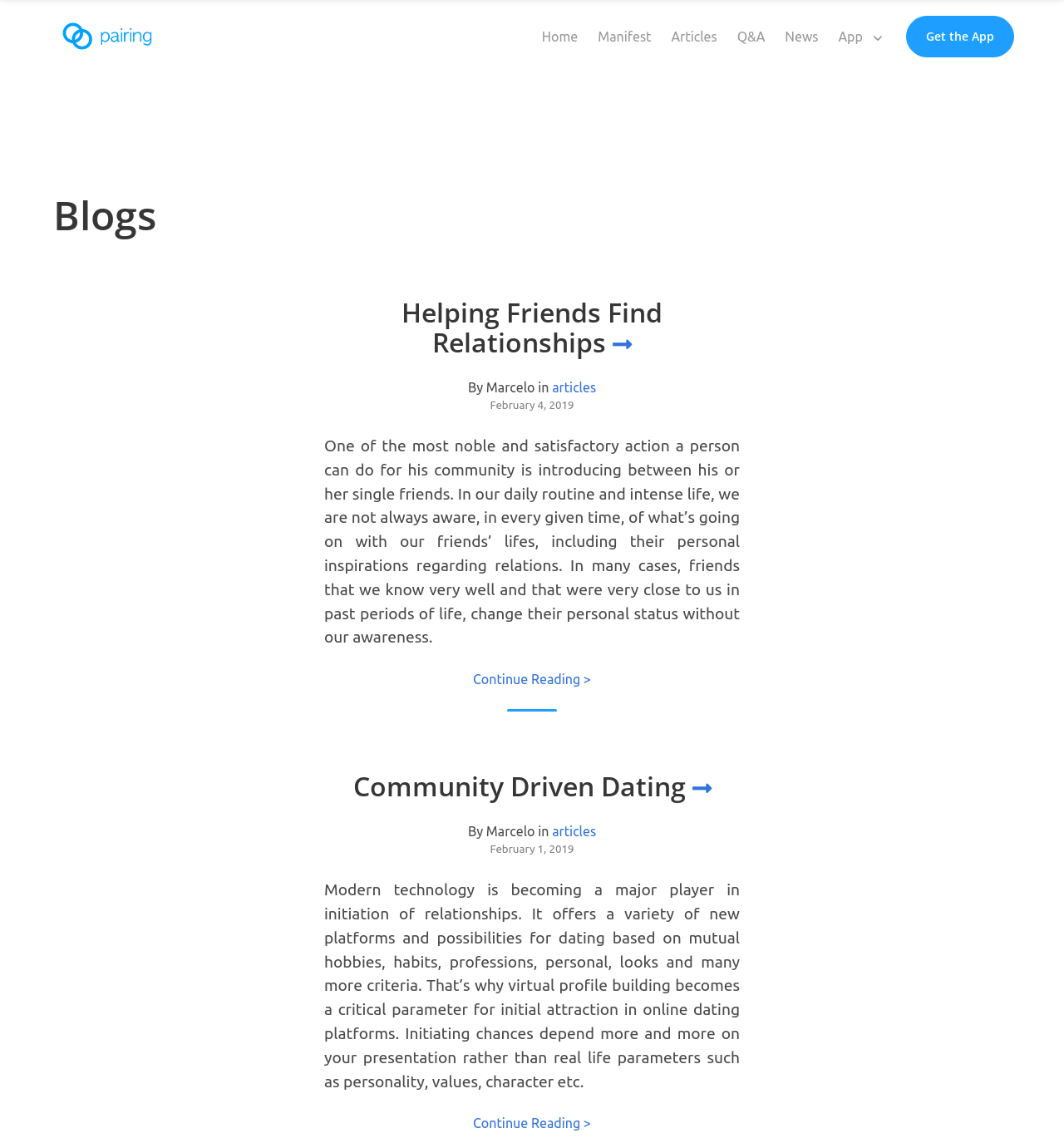Based on the image, give a detailed response to the question: What is the main topic of the blog posts?

Based on the webpage content, the main topic of the blog posts is relationships, as evident from the headings 'Helping Friends Find Relationships' and 'Community Driven Dating'.